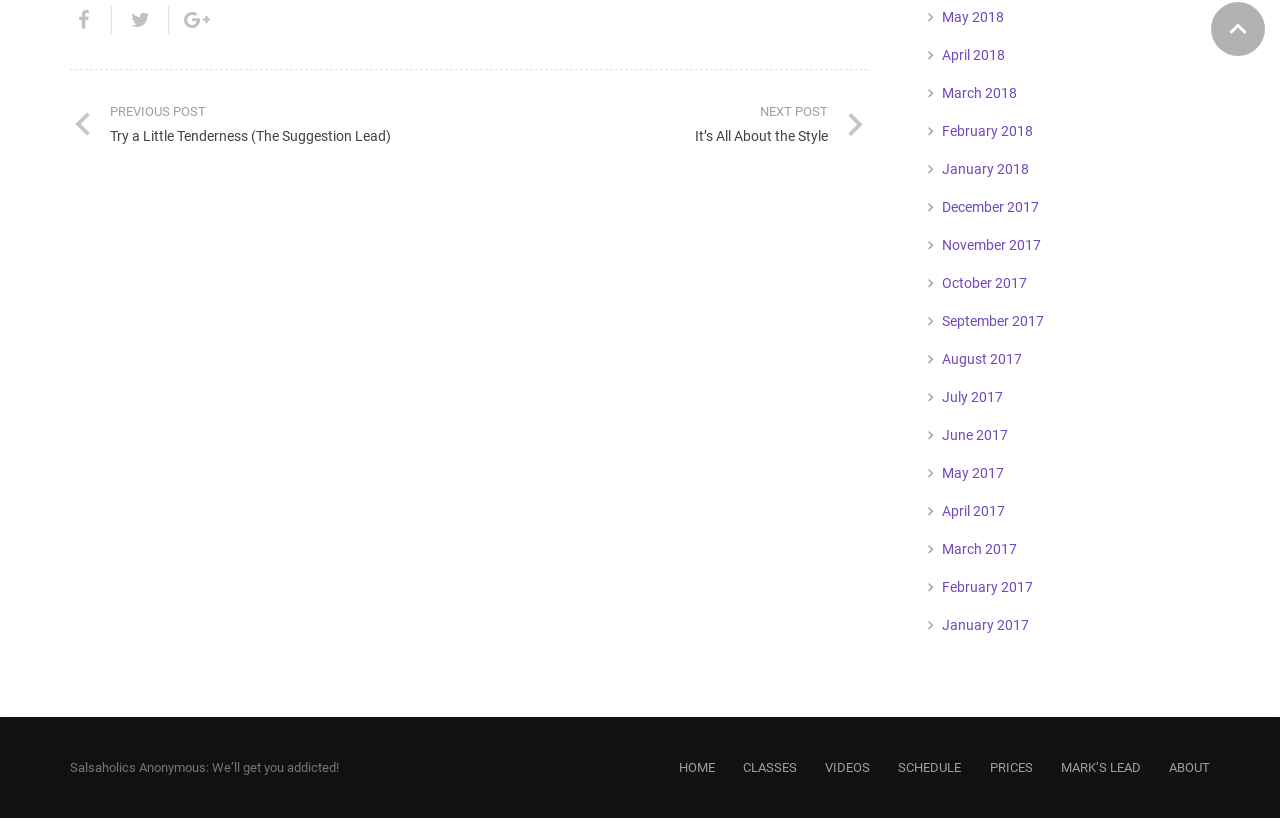Please locate the bounding box coordinates of the element that needs to be clicked to achieve the following instruction: "go to previous post". The coordinates should be four float numbers between 0 and 1, i.e., [left, top, right, bottom].

[0.055, 0.086, 0.366, 0.218]